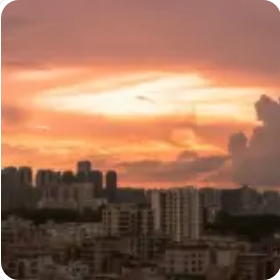Describe all the elements in the image extensively.

The image captures a breathtaking sunset over a sprawling urban landscape, showcasing the intricate interplay of light and shadow as the sun dips below the horizon. The vibrant hues of orange and pink blend seamlessly, painting the sky in a warm glow that contrasts beautifully with the silhouette of high-rise buildings in the foreground. This scene evokes a sense of tranquility amidst the bustling city life, highlighting the unique charm of urban living. As perspectives shift from the horizon to the architectural details below, it symbolizes the choices homeowners face in selecting the ideal residence, whether it's a cozy 2 BHK or a spacious 3 BHK. This visual narrative complements discussions on real estate dynamics, specifically focusing on the options available to prospective buyers in their quest for the perfect home.